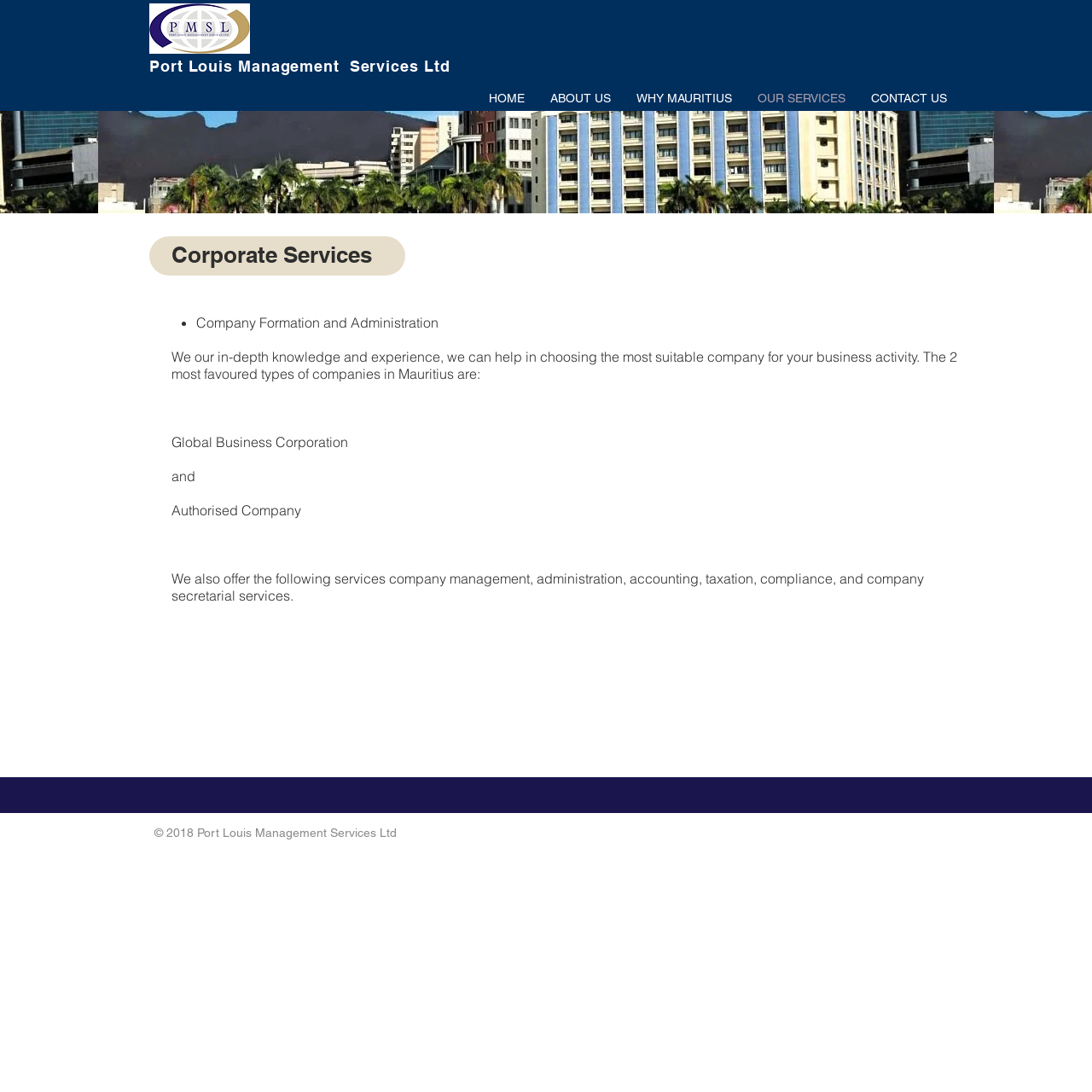How many navigation links are there?
Provide a comprehensive and detailed answer to the question.

The navigation section of the webpage has five links: 'HOME', 'ABOUT US', 'WHY MAURITIUS', 'OUR SERVICES', and 'CONTACT US'.